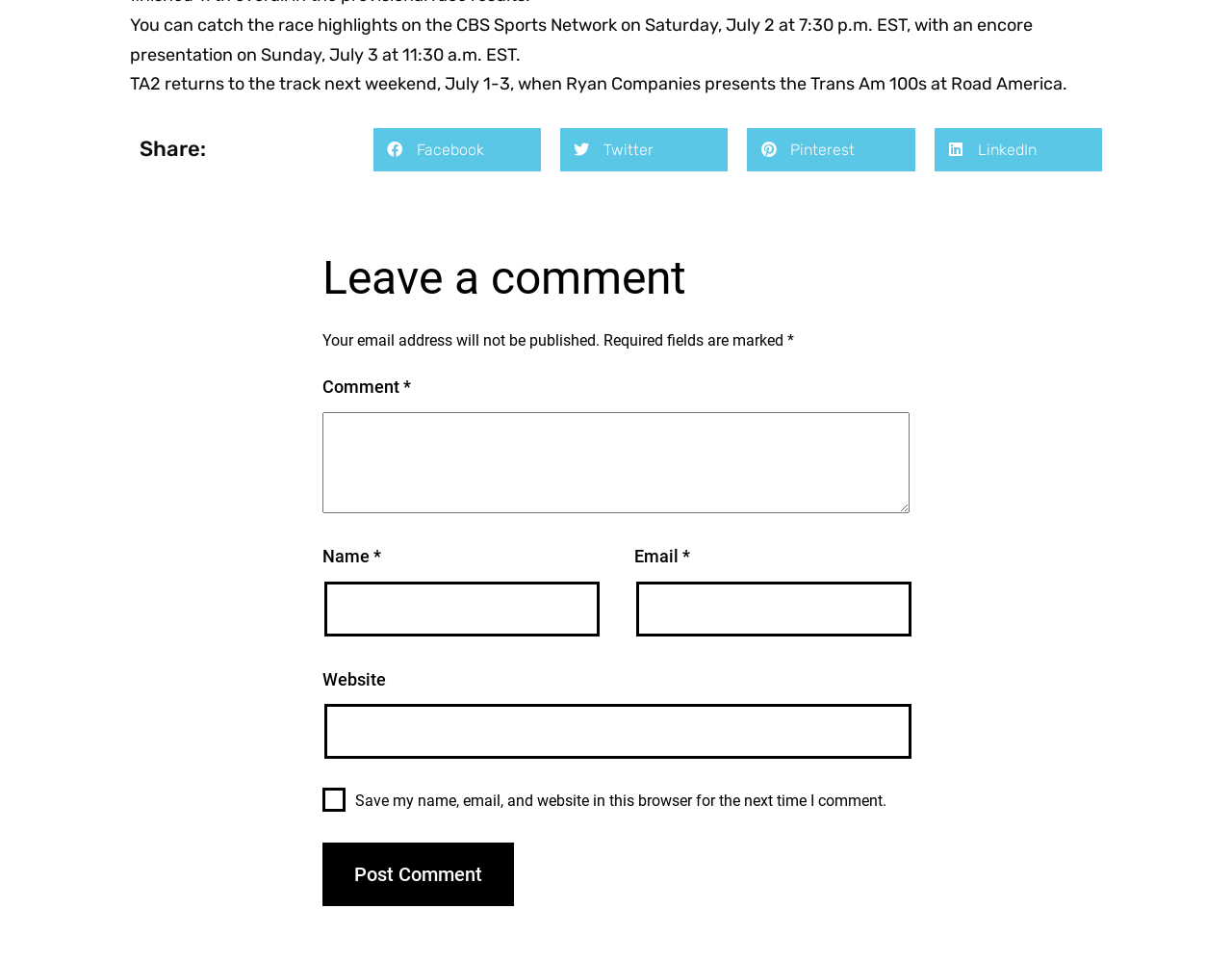What is the date of the Trans Am 100s at Road America?
Please elaborate on the answer to the question with detailed information.

The answer can be found in the second paragraph of the webpage, which states 'TA2 returns to the track next weekend, July 1-3, when Ryan Companies presents the Trans Am 100s at Road America.'